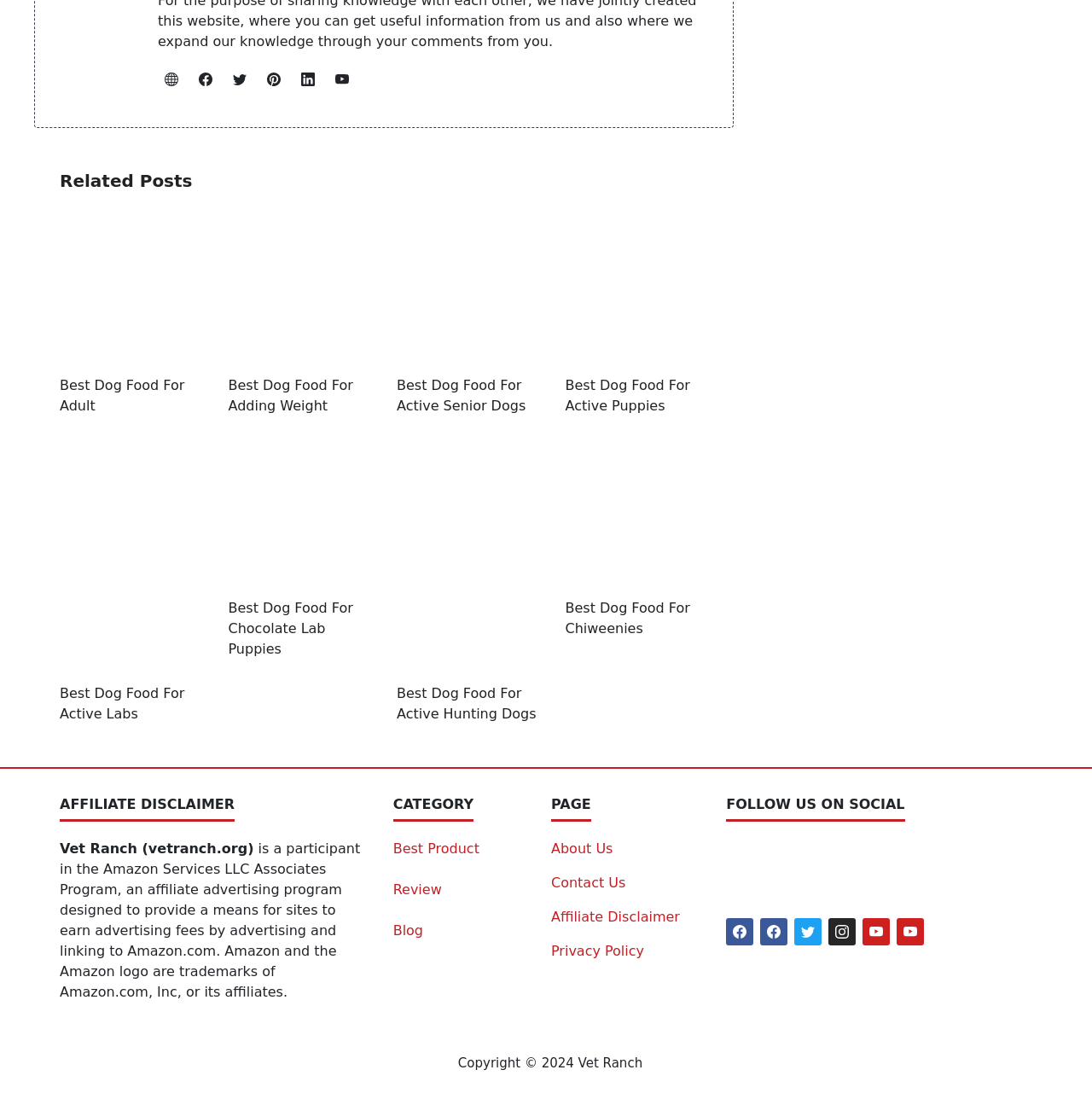What is the text of the affiliate disclaimer?
Give a single word or phrase answer based on the content of the image.

AFFILIATE DISCLAIMER